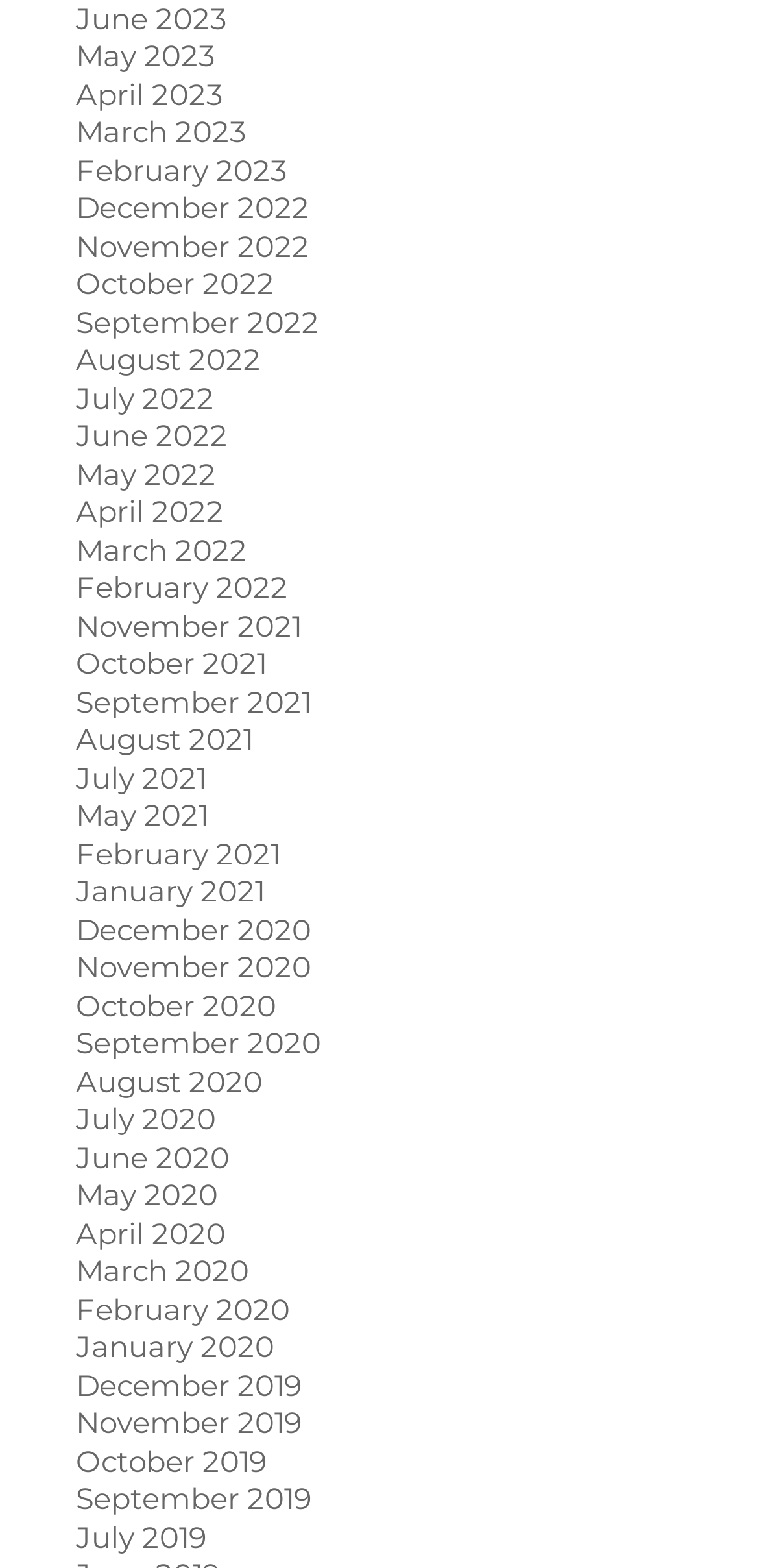Are there any months missing from the list?
Kindly give a detailed and elaborate answer to the question.

By examining the list of links, I can see that there are some months missing, such as 'June 2021' and 'March 2021', which are not present in the list.